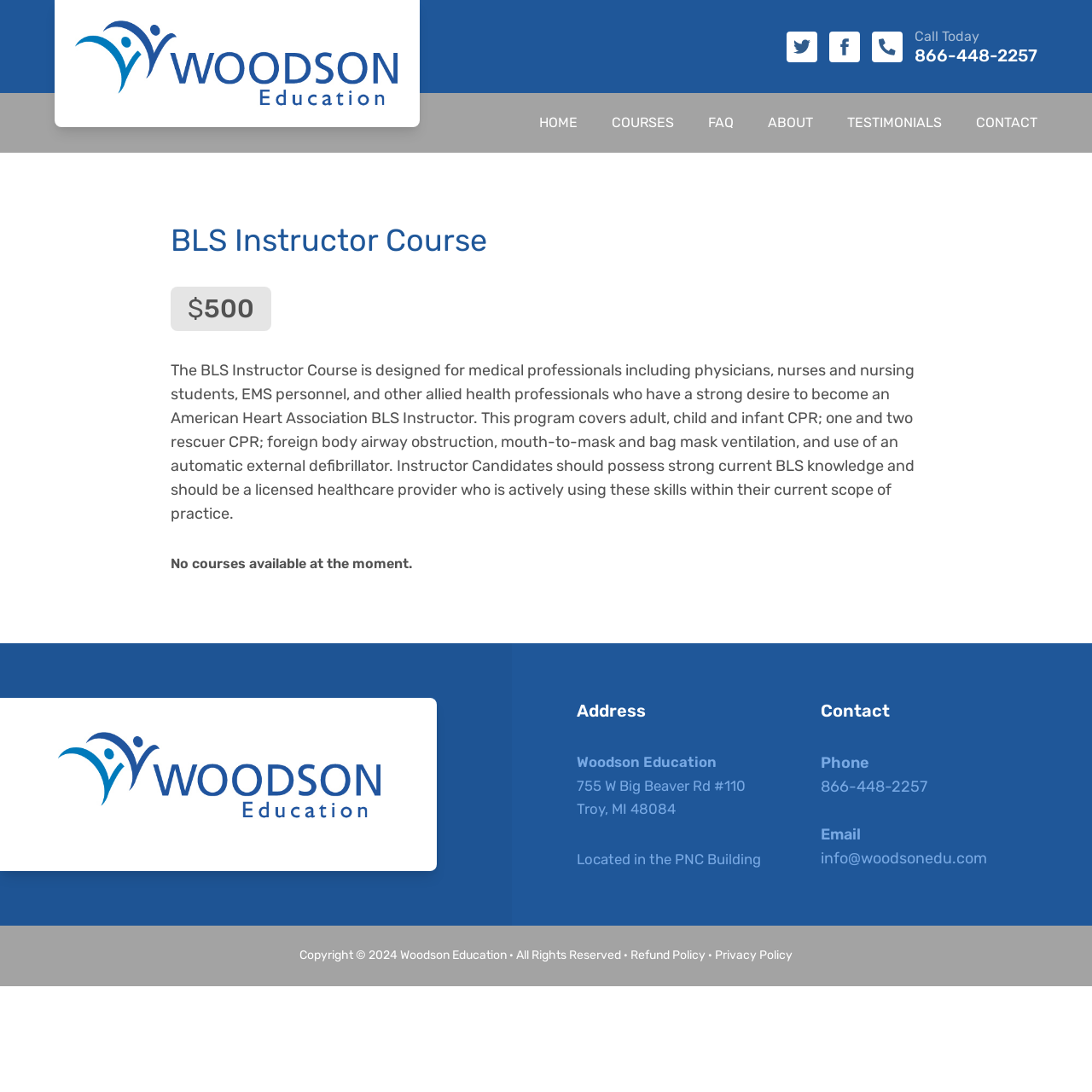Examine the screenshot and answer the question in as much detail as possible: What is the cost of the BLS Instructor Course?

I found the cost by looking at the main content section of the webpage, where it lists the course details. The cost is listed as '$500', which is a prominent piece of information for users considering taking the course.